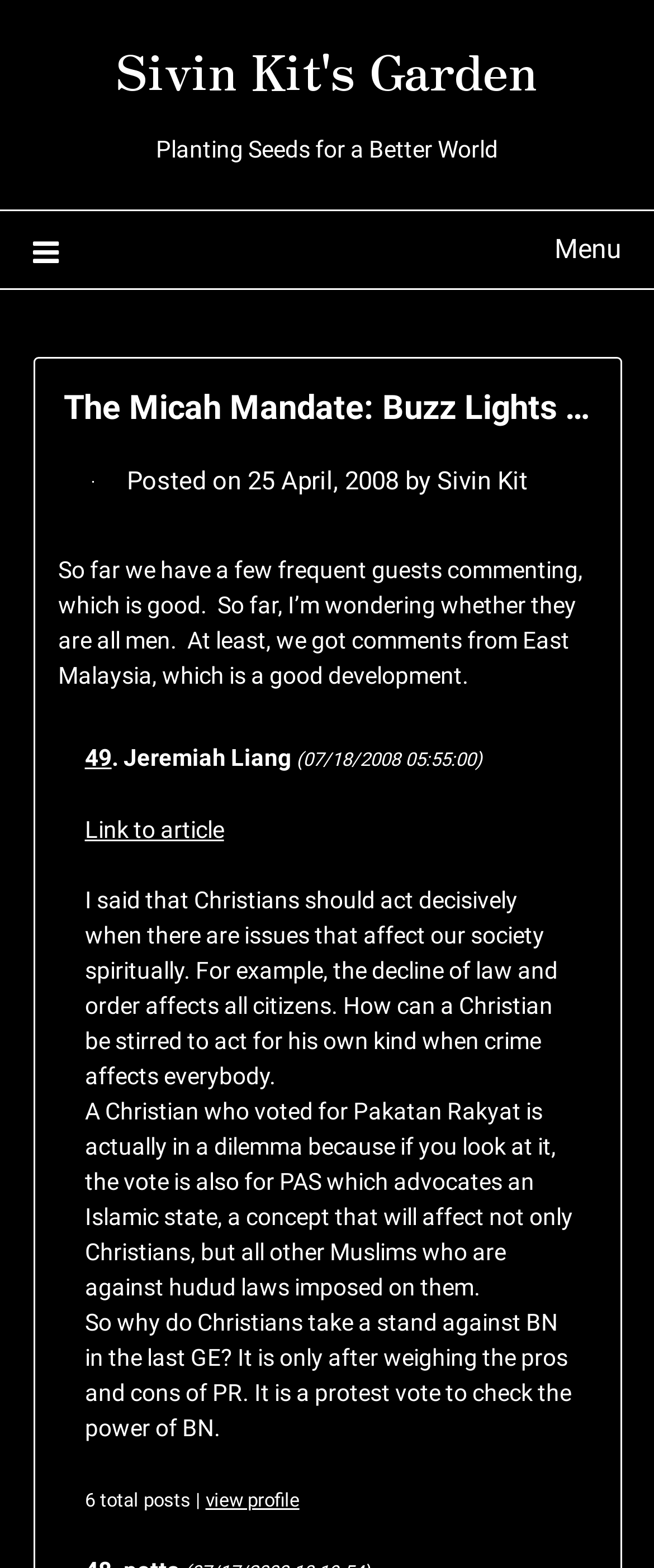Respond concisely with one word or phrase to the following query:
What is the name of the commenter mentioned in the post?

Jeremiah Liang